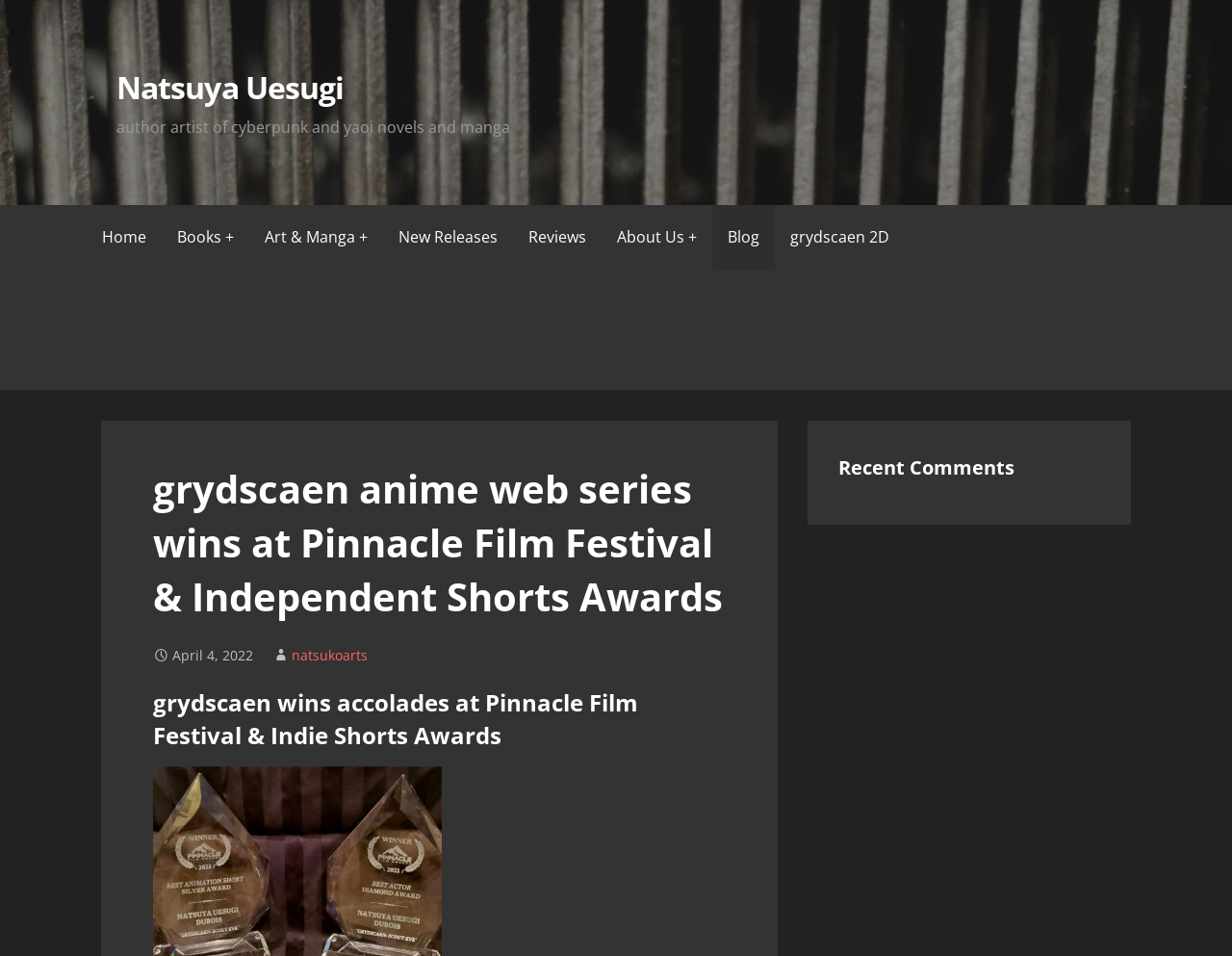Please identify the bounding box coordinates of the clickable region that I should interact with to perform the following instruction: "read about the author". The coordinates should be expressed as four float numbers between 0 and 1, i.e., [left, top, right, bottom].

[0.095, 0.07, 0.279, 0.113]